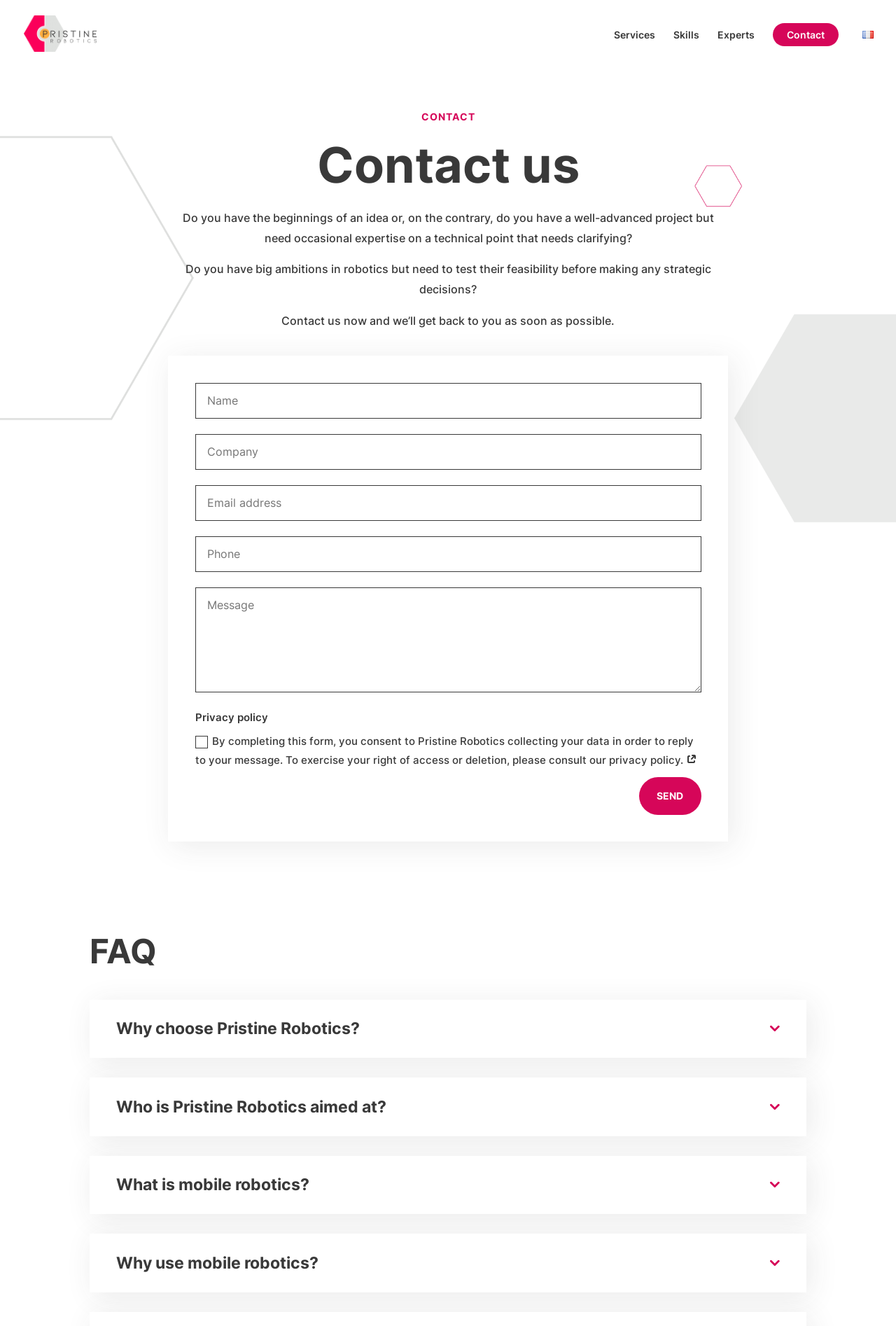Please respond to the question with a concise word or phrase:
What is the topic of the FAQ section?

Pristine Robotics